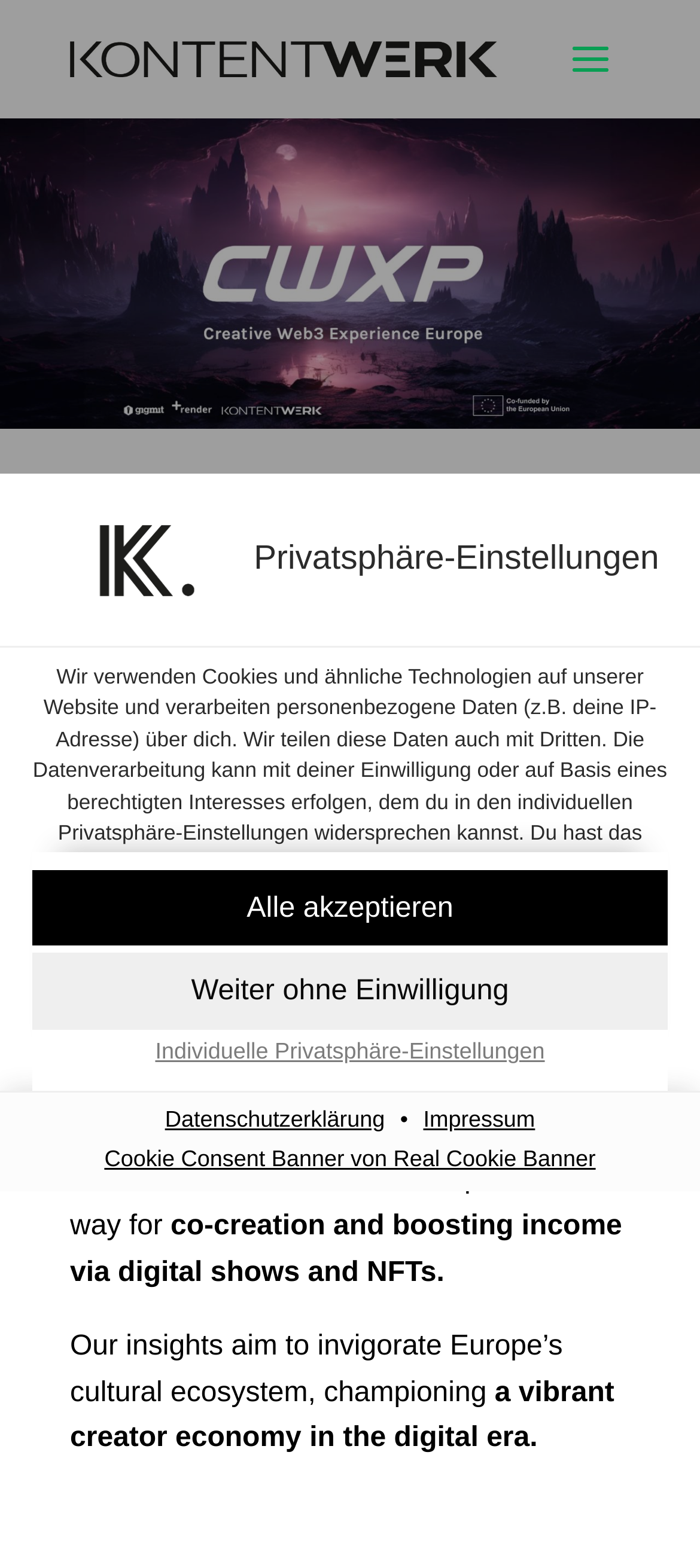What is the minimum age requirement to use this service?
Provide a fully detailed and comprehensive answer to the question.

According to the webpage, users under 16 years old are not allowed to use this service without the consent of their parents or guardians.